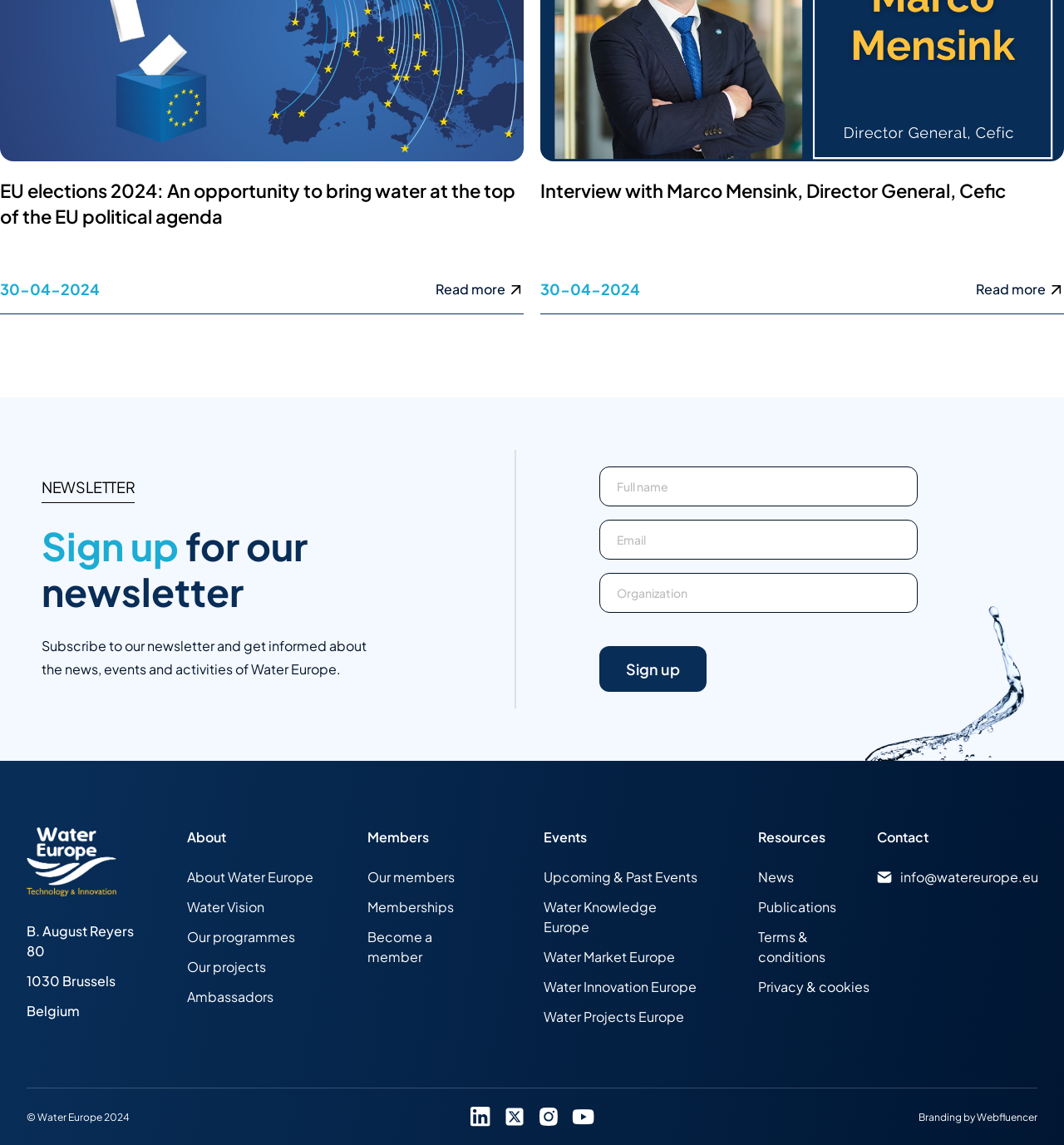Predict the bounding box of the UI element based on this description: "Our members".

[0.346, 0.758, 0.428, 0.775]